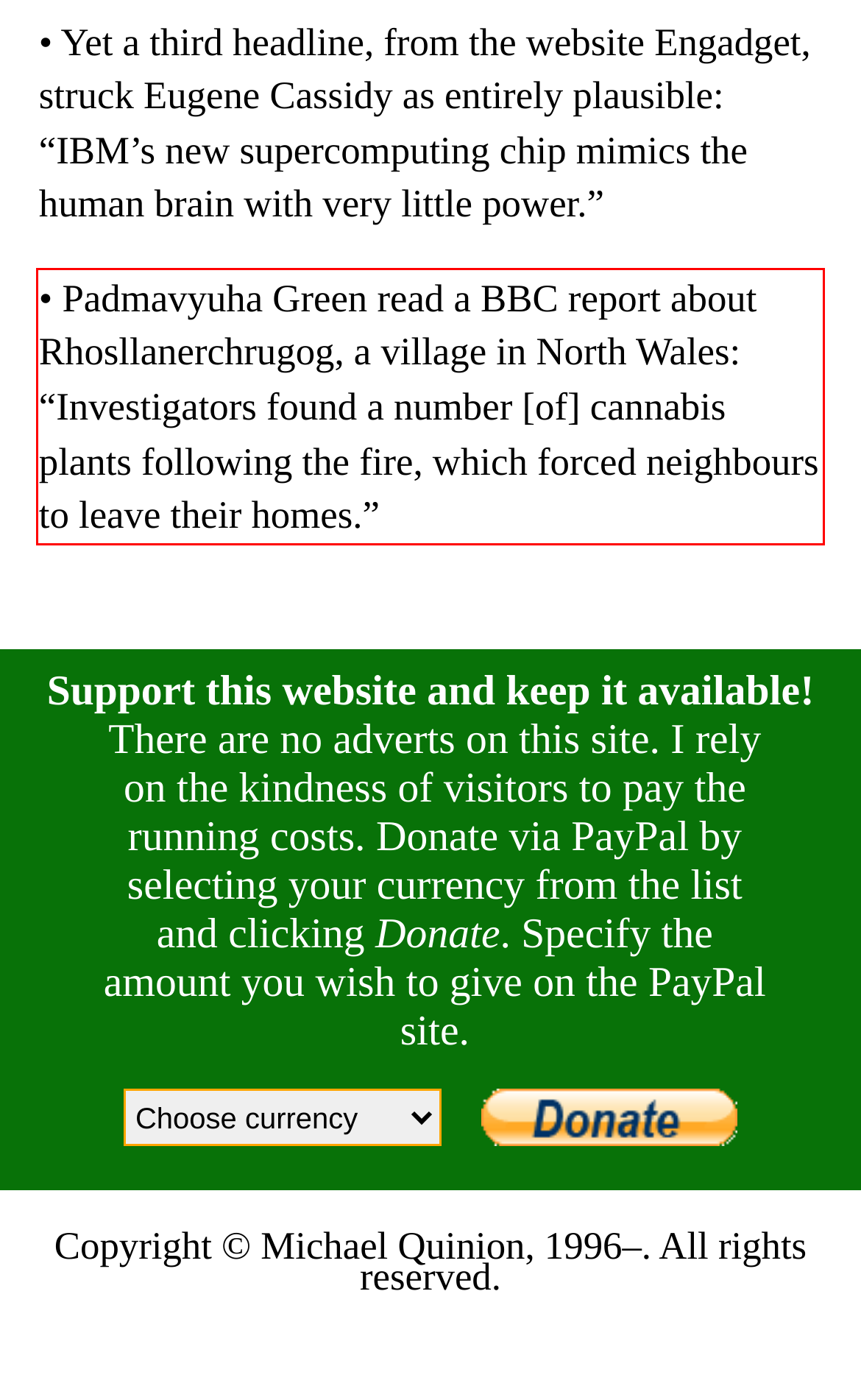The screenshot you have been given contains a UI element surrounded by a red rectangle. Use OCR to read and extract the text inside this red rectangle.

• Padmavyuha Green read a BBC report about Rhosllanerchrugog, a village in North Wales: “Investigators found a number [of] cannabis plants following the fire, which forced neighbours to leave their homes.”